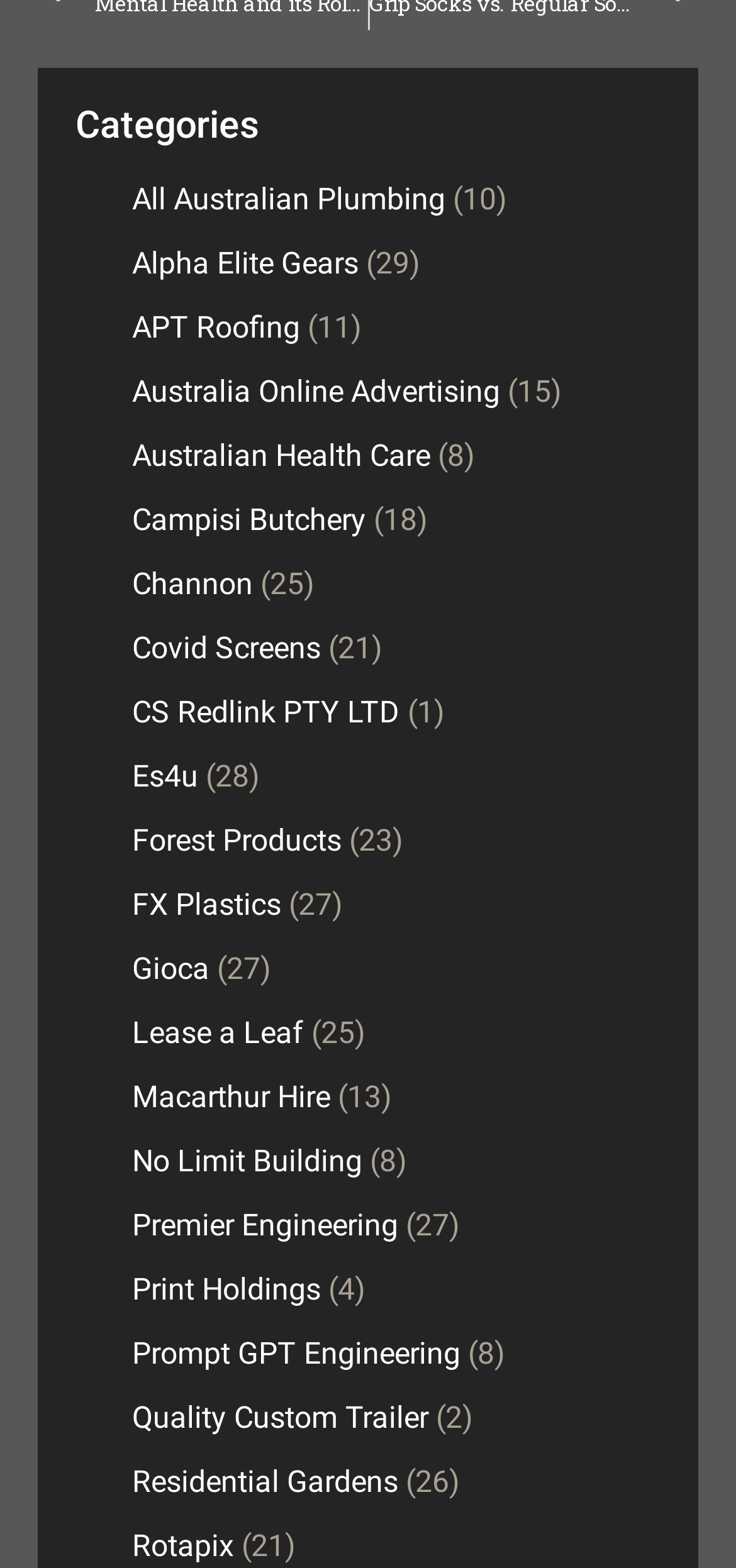Respond concisely with one word or phrase to the following query:
What is the category name at the top?

Categories